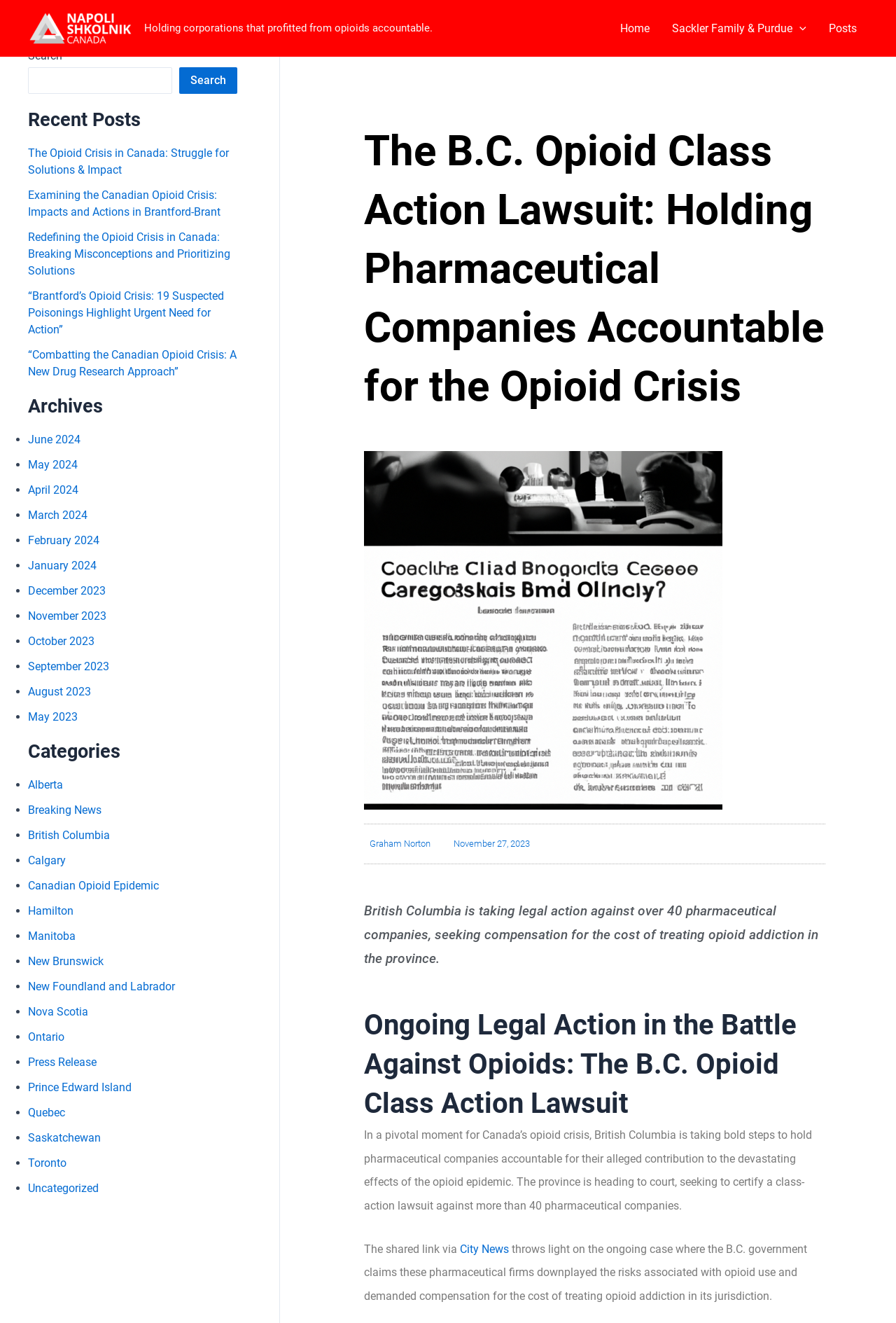Find the bounding box of the element with the following description: "Canadian Opioid Epidemic". The coordinates must be four float numbers between 0 and 1, formatted as [left, top, right, bottom].

[0.031, 0.665, 0.177, 0.675]